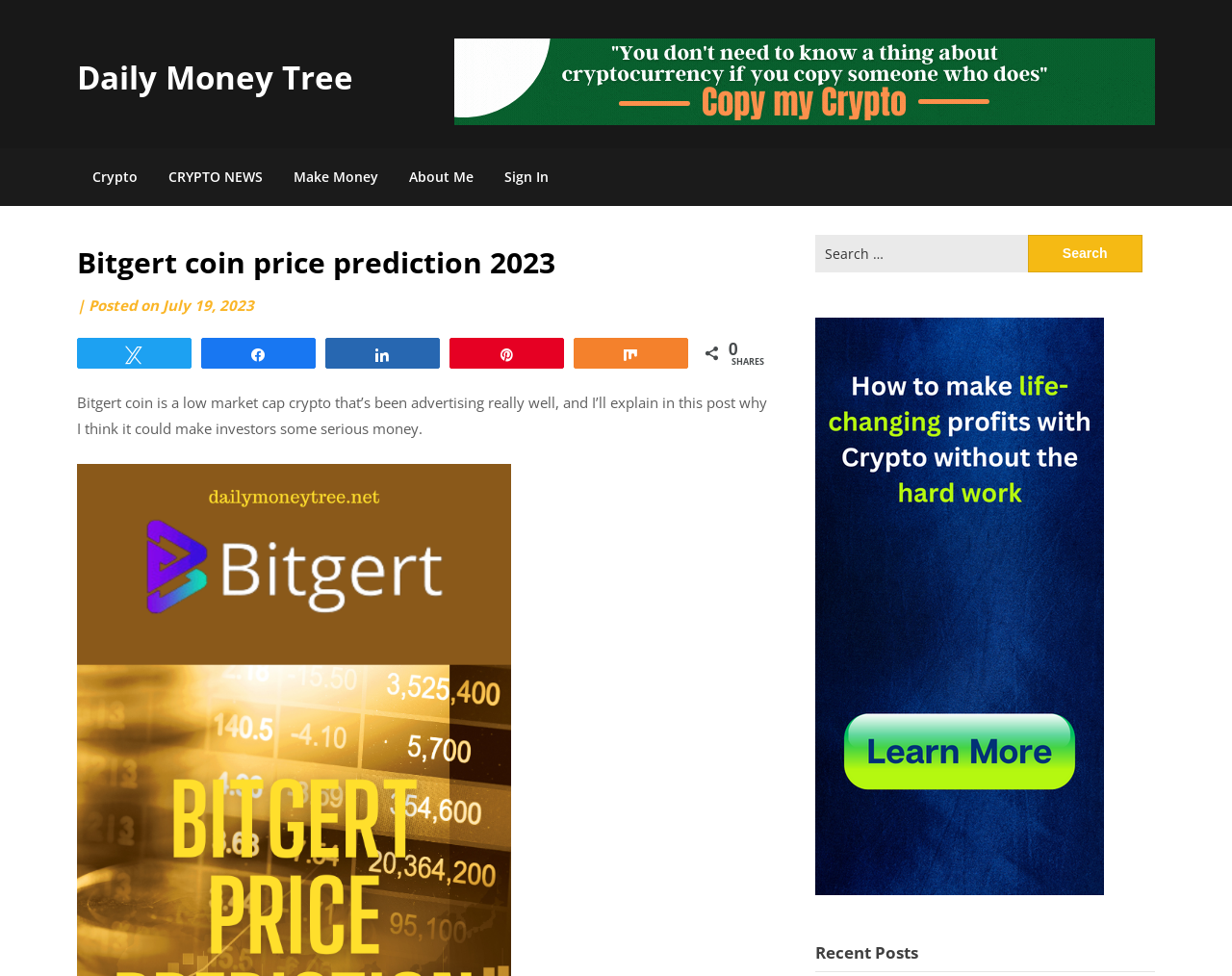Please identify the bounding box coordinates of the element that needs to be clicked to execute the following command: "Share the post on Twitter". Provide the bounding box using four float numbers between 0 and 1, formatted as [left, top, right, bottom].

[0.063, 0.348, 0.155, 0.377]